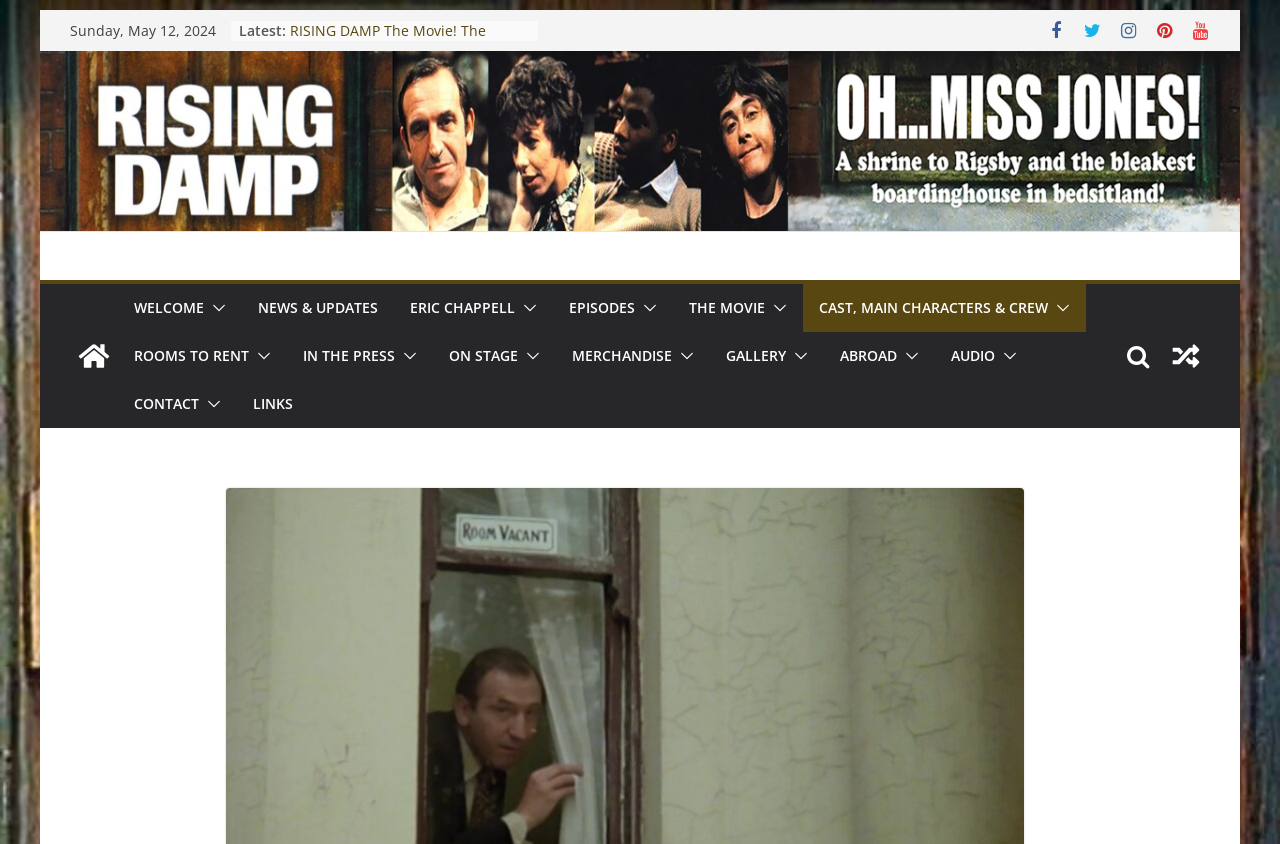Answer succinctly with a single word or phrase:
How many social media links are there?

5